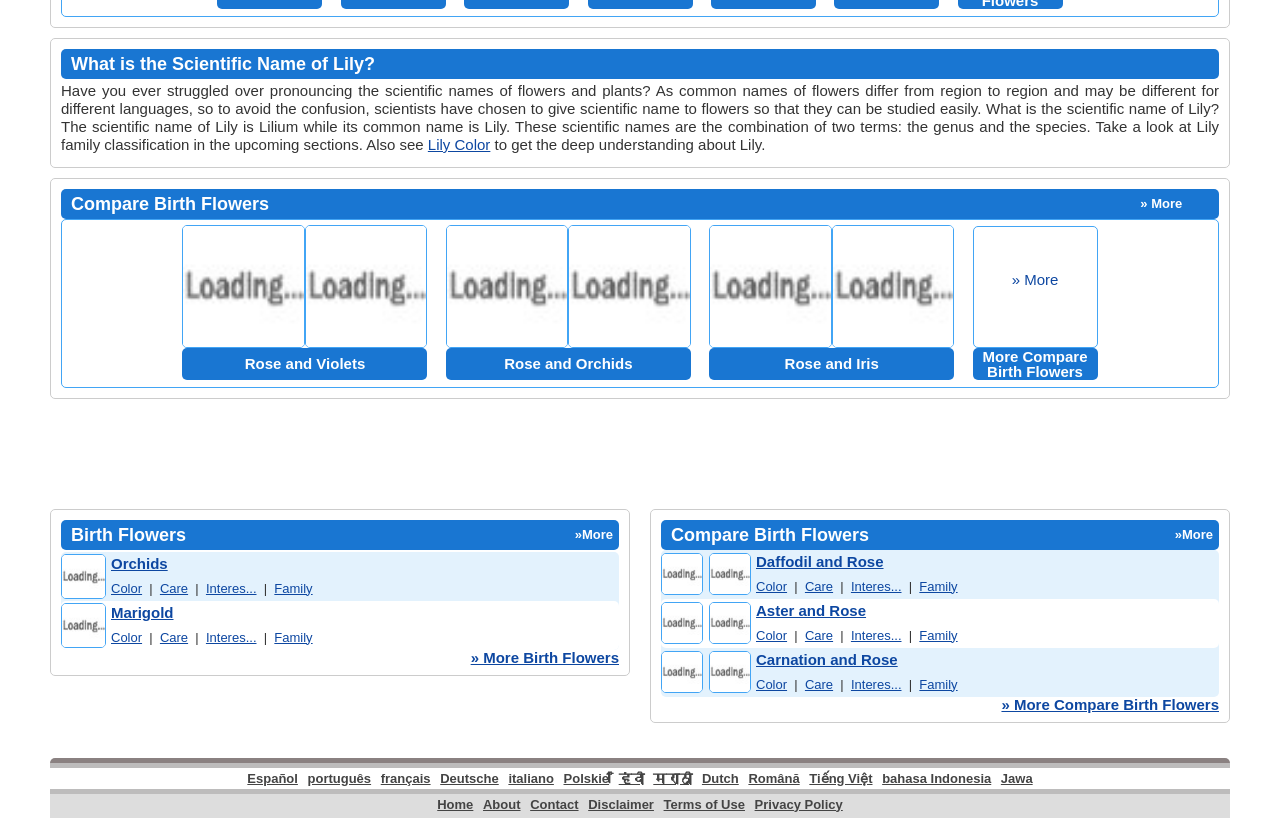Based on the image, give a detailed response to the question: What is the name of the flower in the first table cell of the 'Birth Flowers » More' section?

The first table cell of the 'Birth Flowers » More' section contains the name 'Orchids' along with links to its color, care, interests, and family information.